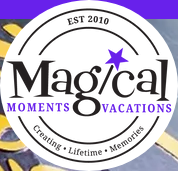Using the image as a reference, answer the following question in as much detail as possible:
What is the focus of Magical Moments Vacations?

The caption states that the agency's focus is on creating enchanting travel experiences, which is reflected in the whimsical touch of the purple star in the logo and the tagline 'Creating Lifetime Memories'.